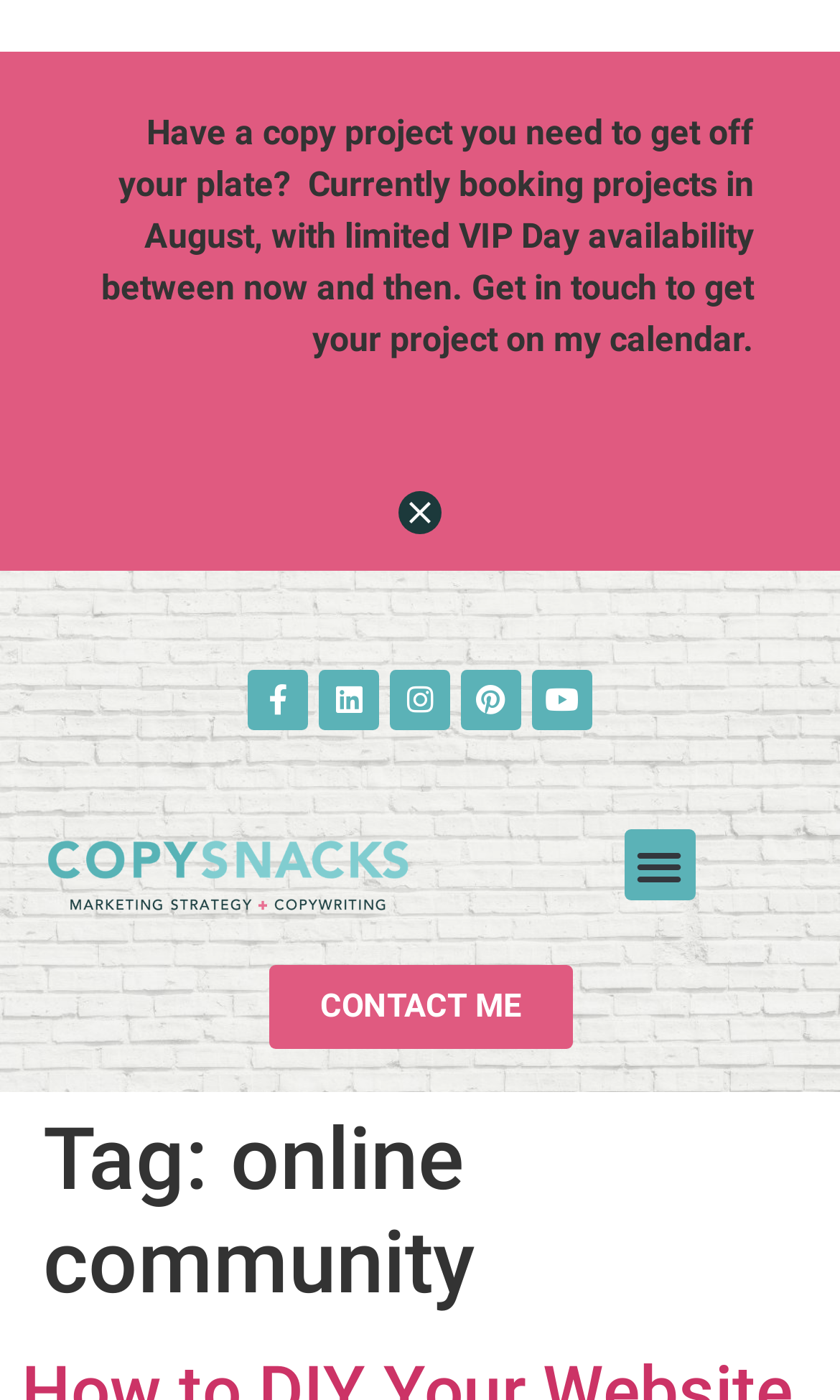Using the webpage screenshot, find the UI element described by CONTACT ME. Provide the bounding box coordinates in the format (top-left x, top-left y, bottom-right x, bottom-right y), ensuring all values are floating point numbers between 0 and 1.

[0.319, 0.689, 0.681, 0.749]